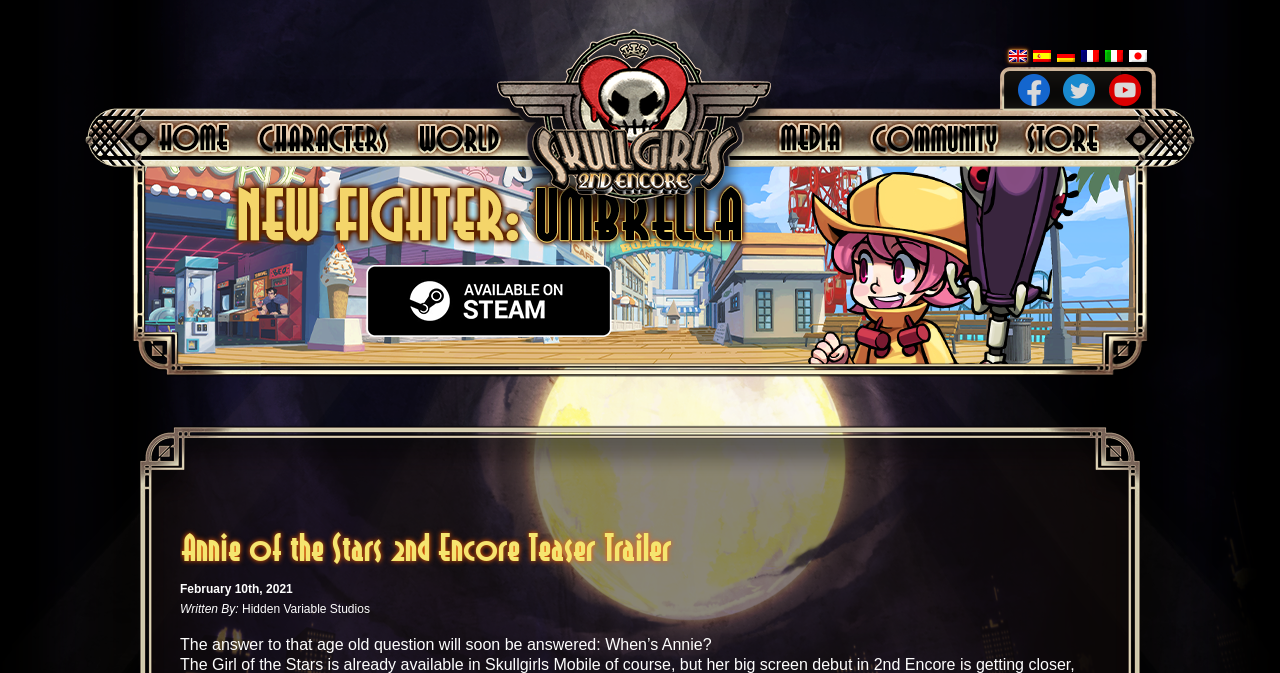Generate a comprehensive description of the webpage content.

The webpage appears to be a blog post or news article about a video game, specifically the Skullgirls 2nd Encore game. At the top of the page, there is a row of small images, likely social media icons, with links to Facebook, Twitter, and YouTube. Below this row, there is a navigation menu with links to different sections of the website, including Home, Characters, World, Media, Forums, and Store.

The main content of the page is focused on a teaser trailer for a new character, Annie of the Stars, with a large image taking up most of the width of the page. The image is accompanied by a heading that reads "Annie of the Stars 2nd Encore Teaser Trailer" and a link to the trailer. Below the image, there is a date, February 10th, 2021, and a credit line that reads "Written By: Hidden Variable Studios".

The main text of the page is a brief paragraph that asks the question "When's Annie?" and hints that the answer will be revealed soon. The text is positioned below the image and above the navigation menu. There are no other images on the page besides the social media icons, the navigation menu icons, and the large image of Annie of the Stars.